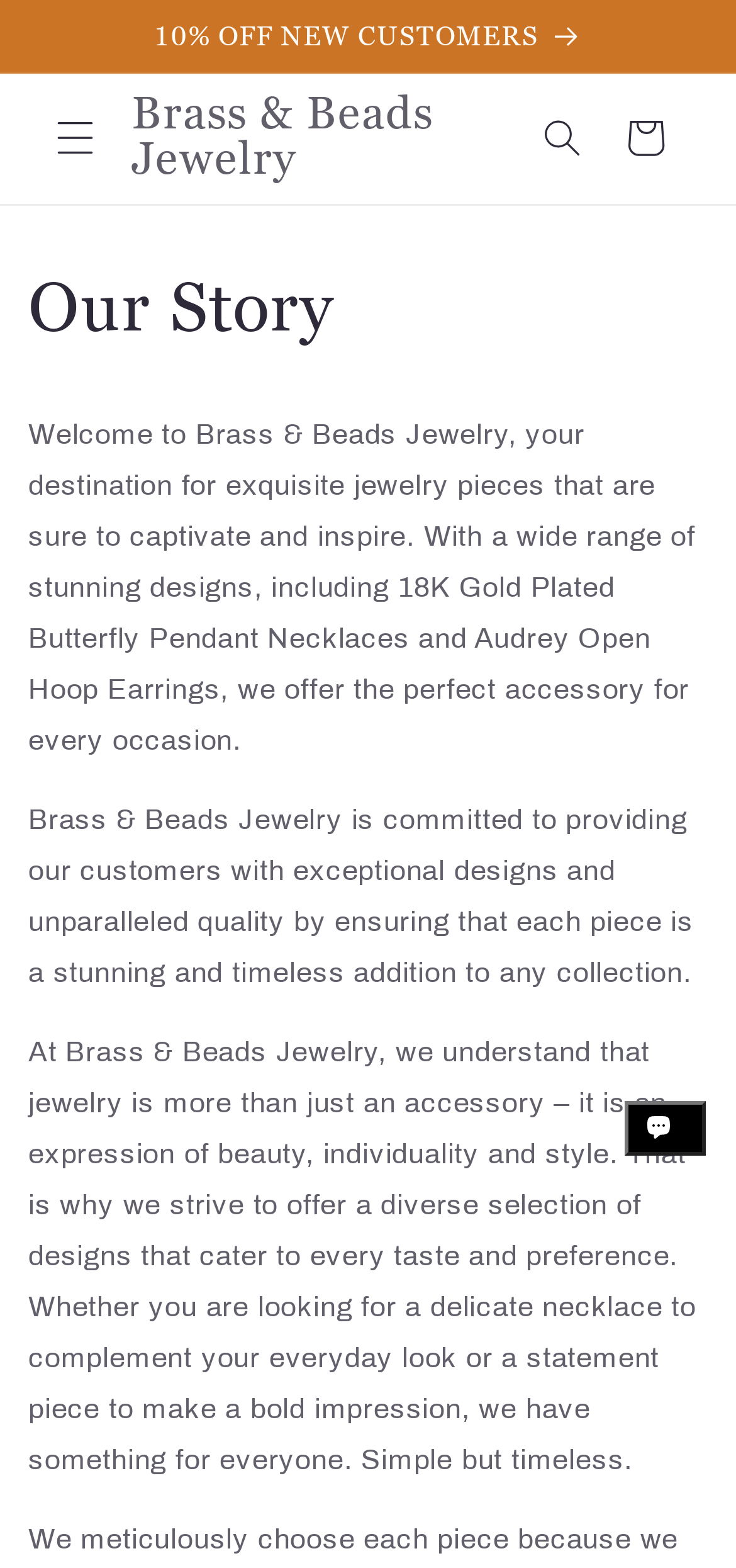Produce an elaborate caption capturing the essence of the webpage.

The webpage is the about us page of Brass & Beads Jewelry, an online jewelry store. At the top of the page, there is an announcement section with a link offering 10% off to new customers. To the right of the announcement, there is a menu button and a search button. The menu button is not expanded, and the search button has a popup dialog. Next to the search button, there is a link to the cart.

Below the top section, there is a heading that reads "Our Story". Underneath the heading, there are three paragraphs of text that describe the store's mission and values. The text explains that the store offers exquisite jewelry pieces, including 18K gold plated butterfly pendant necklaces and Audrey open hoop earrings, and that they strive to provide exceptional designs and unparalleled quality.

At the bottom right corner of the page, there is a chat window from Shopify online store, which is currently expanded. Inside the chat window, there is an image.